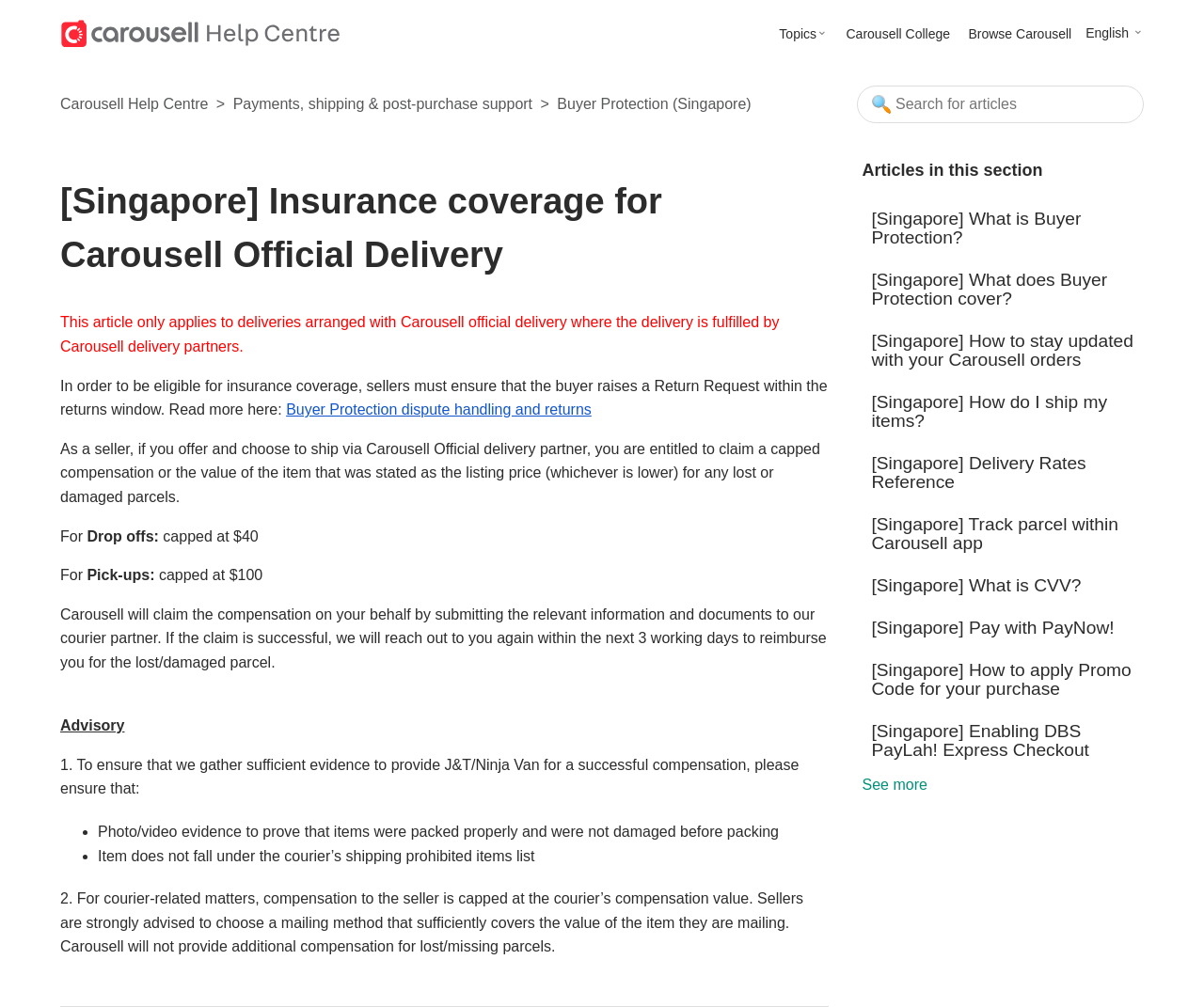What is the purpose of Buyer Protection dispute handling and returns?
Please interpret the details in the image and answer the question thoroughly.

The purpose of Buyer Protection dispute handling and returns is to handle returns and disputes between buyers and sellers. This is mentioned in the webpage as a link to more information.